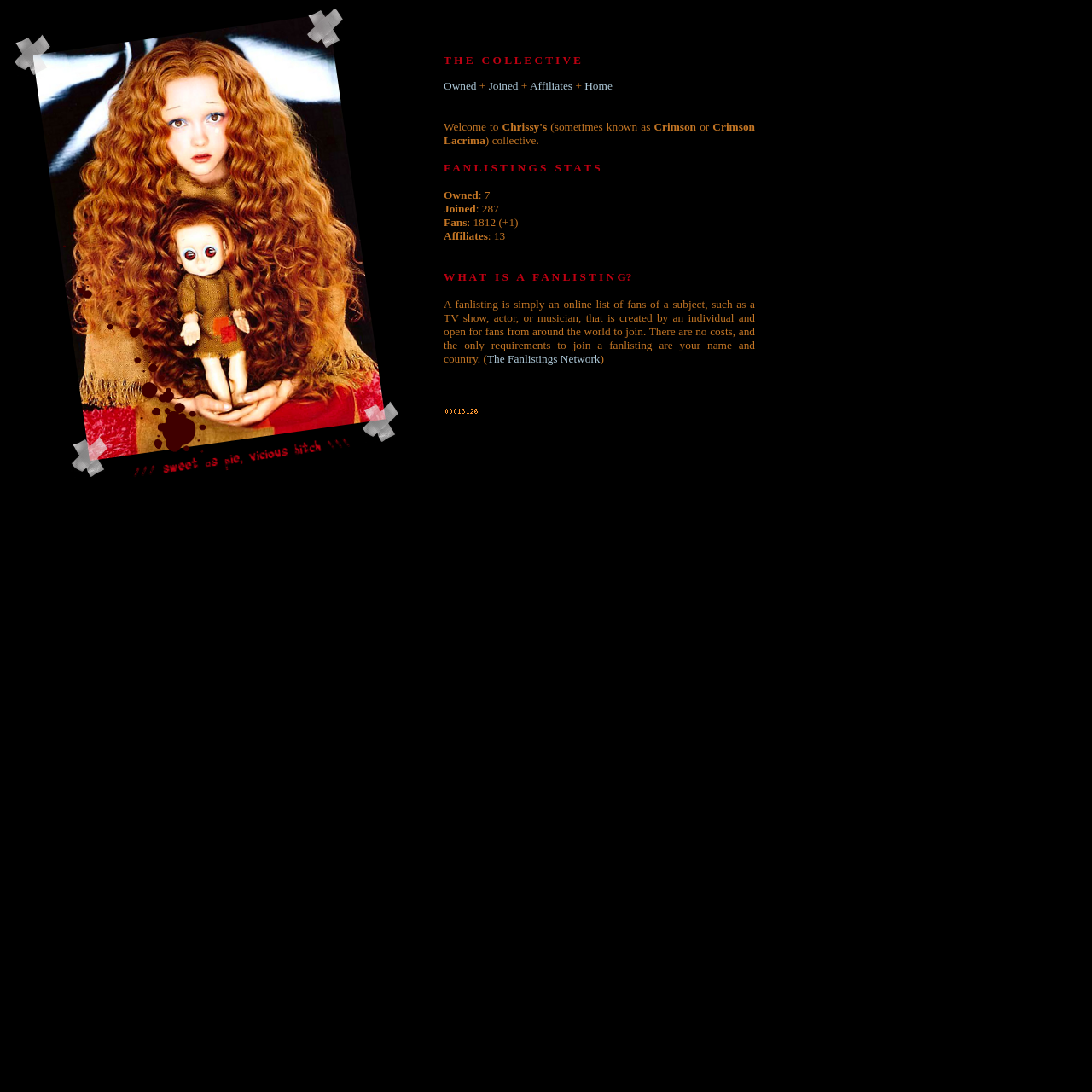Ascertain the bounding box coordinates for the UI element detailed here: "Affiliates". The coordinates should be provided as [left, top, right, bottom] with each value being a float between 0 and 1.

[0.485, 0.072, 0.524, 0.084]